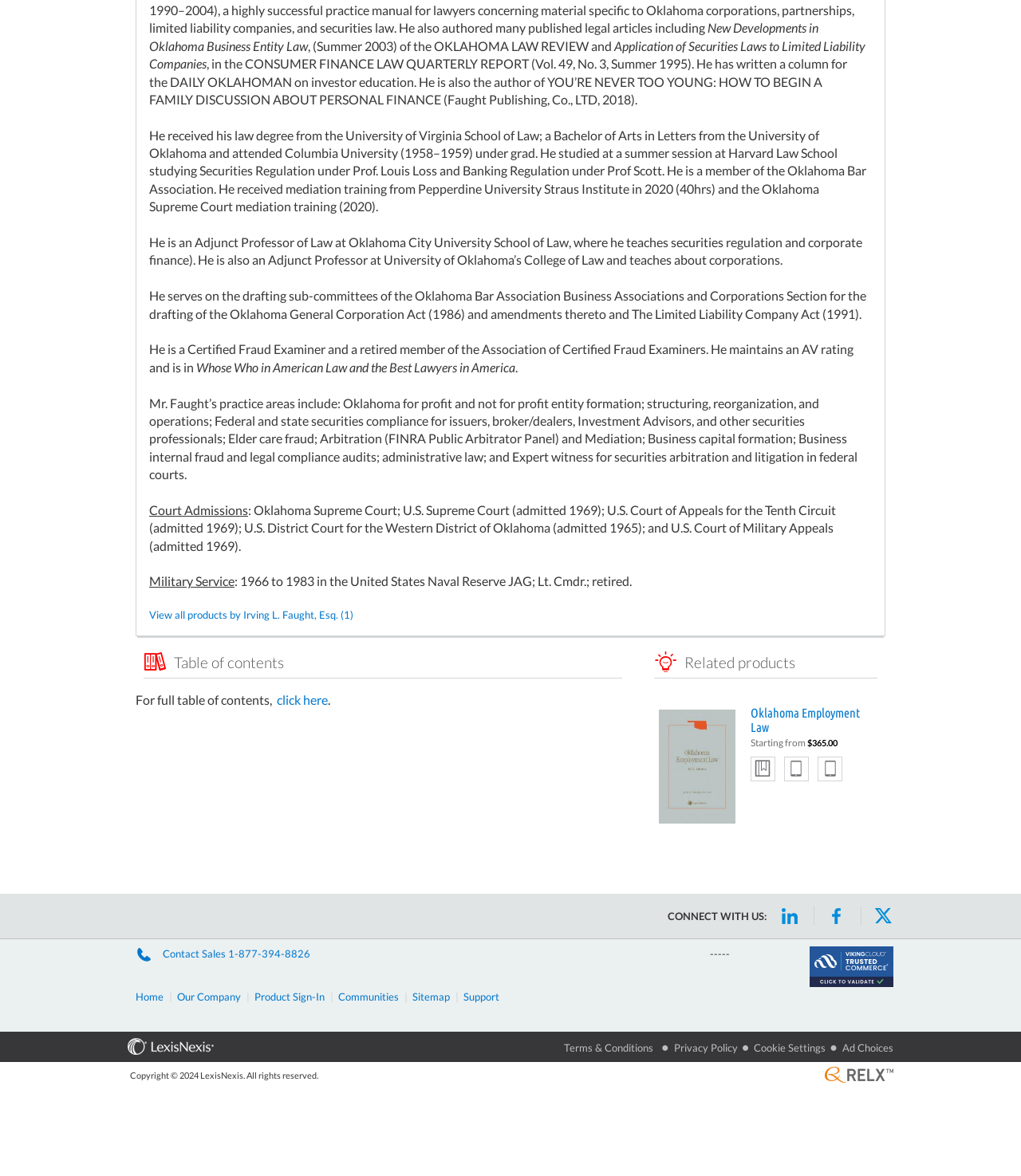Show the bounding box coordinates for the HTML element as described: "LinkedIn".

[0.763, 0.77, 0.783, 0.787]